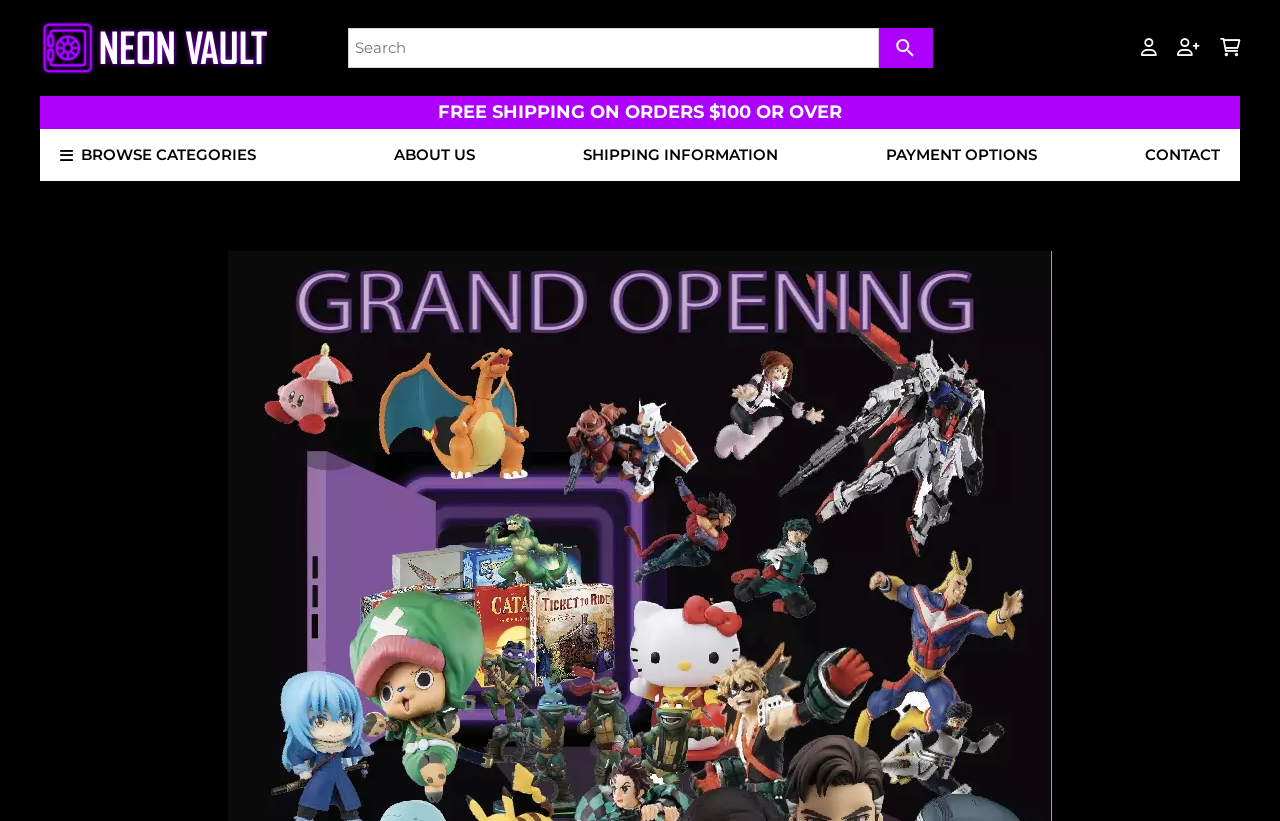What social media platforms are linked on this webpage?
Please answer the question with a detailed response using the information from the screenshot.

I determined the answer by looking at the links on the webpage, which include Facebook and Instagram icons, indicating that these social media platforms are linked to the website.